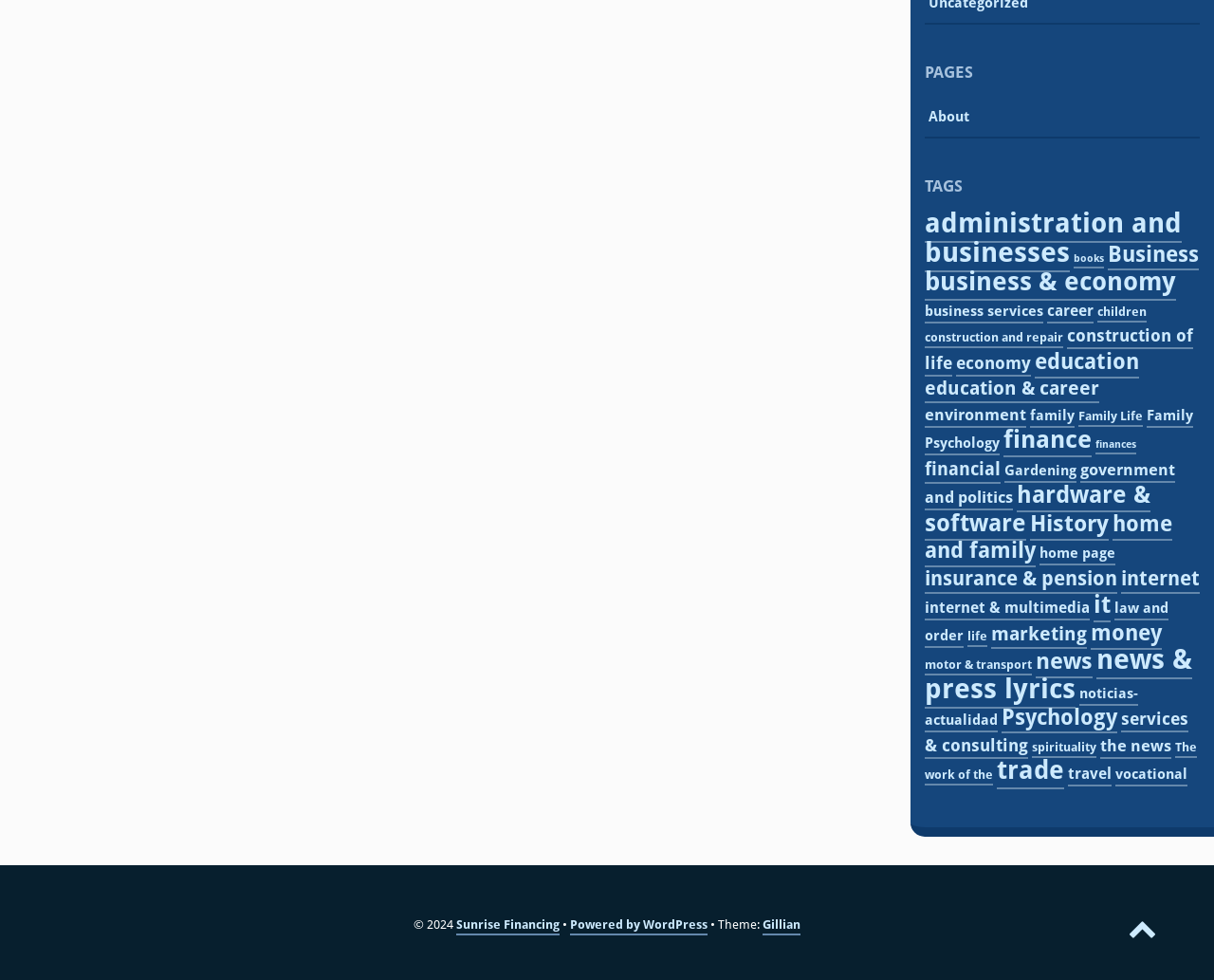Answer in one word or a short phrase: 
What is the position of the 'About' link?

above 'TAGS' heading